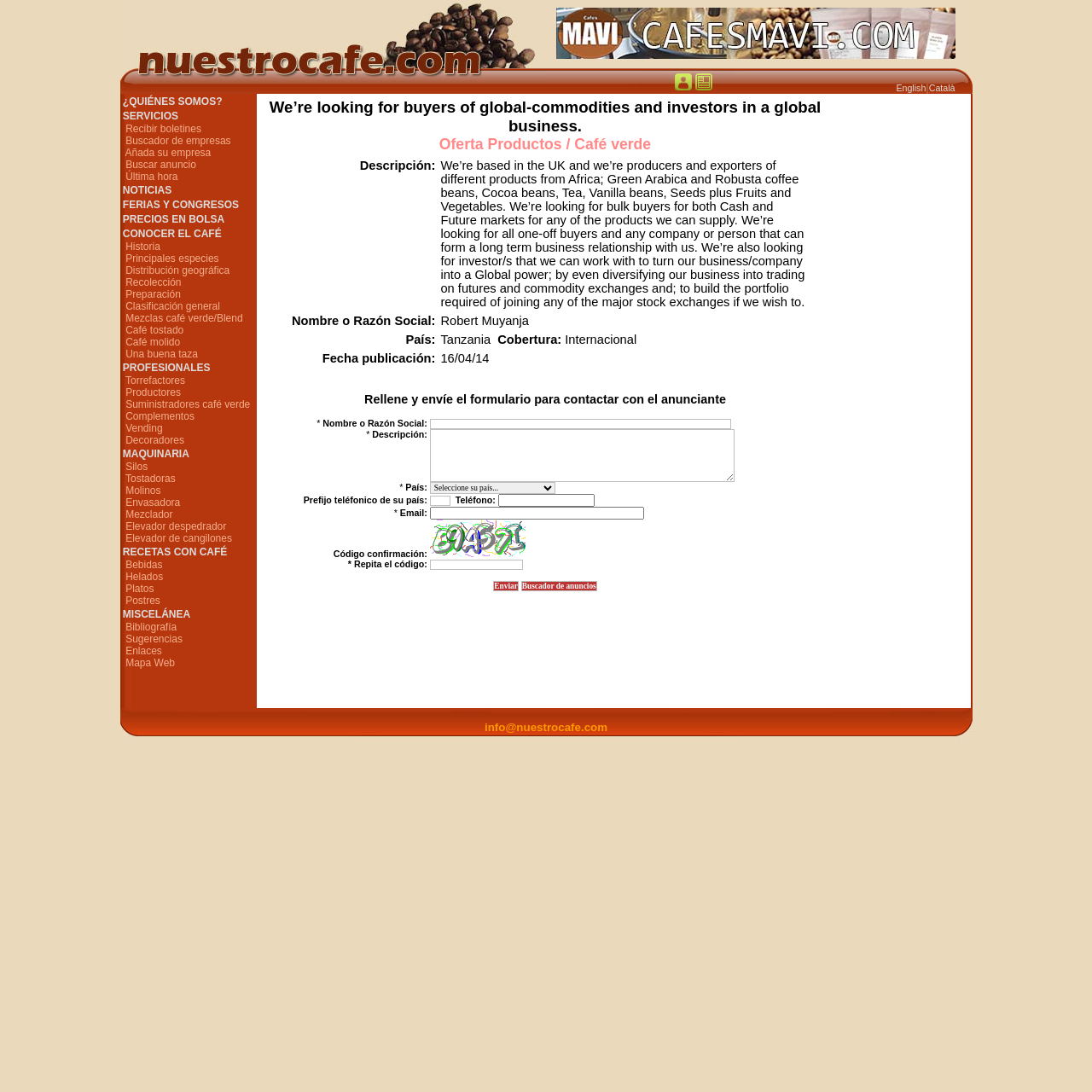Please identify the primary heading of the webpage and give its text content.

We’re looking for buyers of global-commodities and investors in a global business.